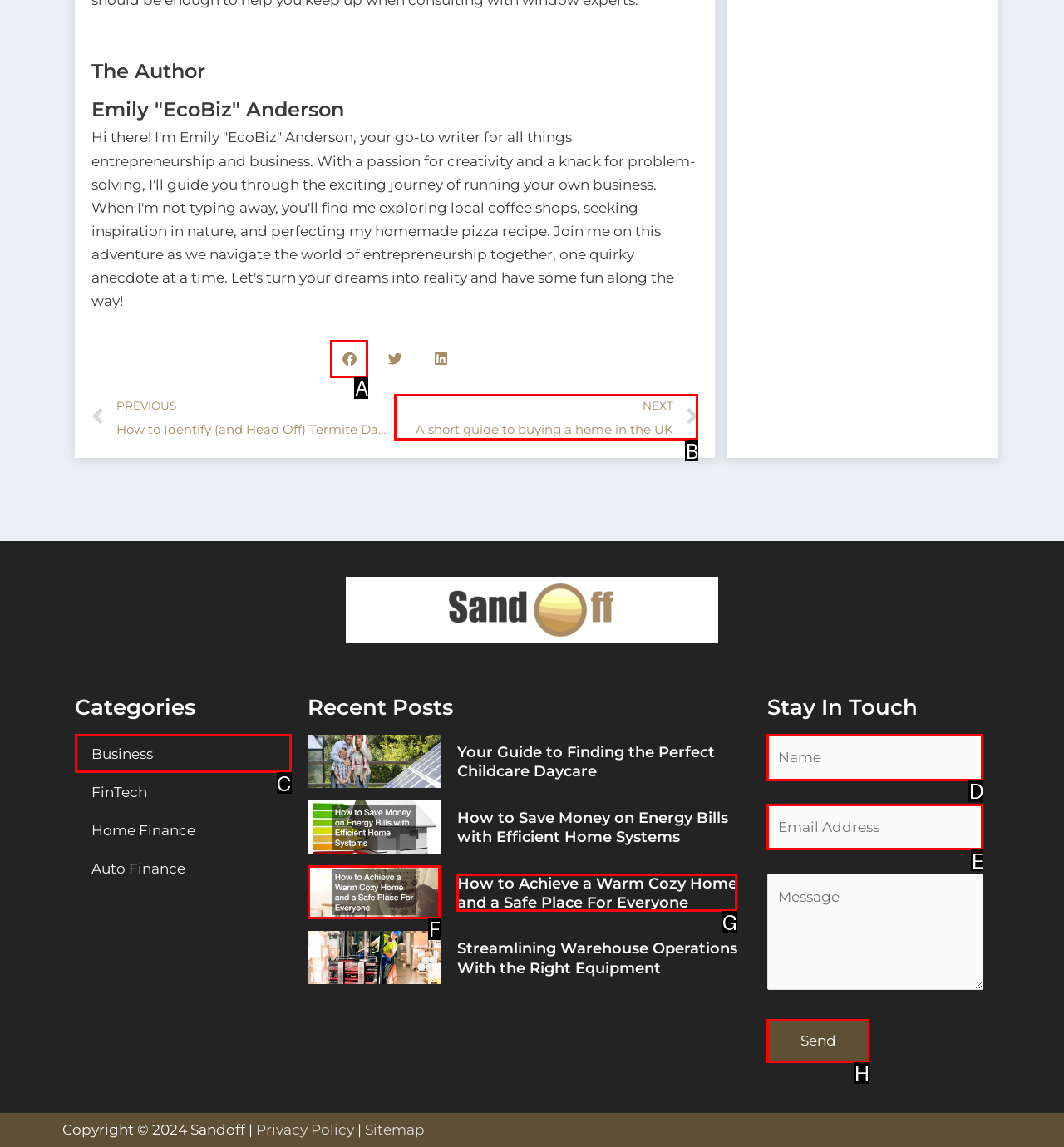To execute the task: Click on the 'NEXT' link, which one of the highlighted HTML elements should be clicked? Answer with the option's letter from the choices provided.

B